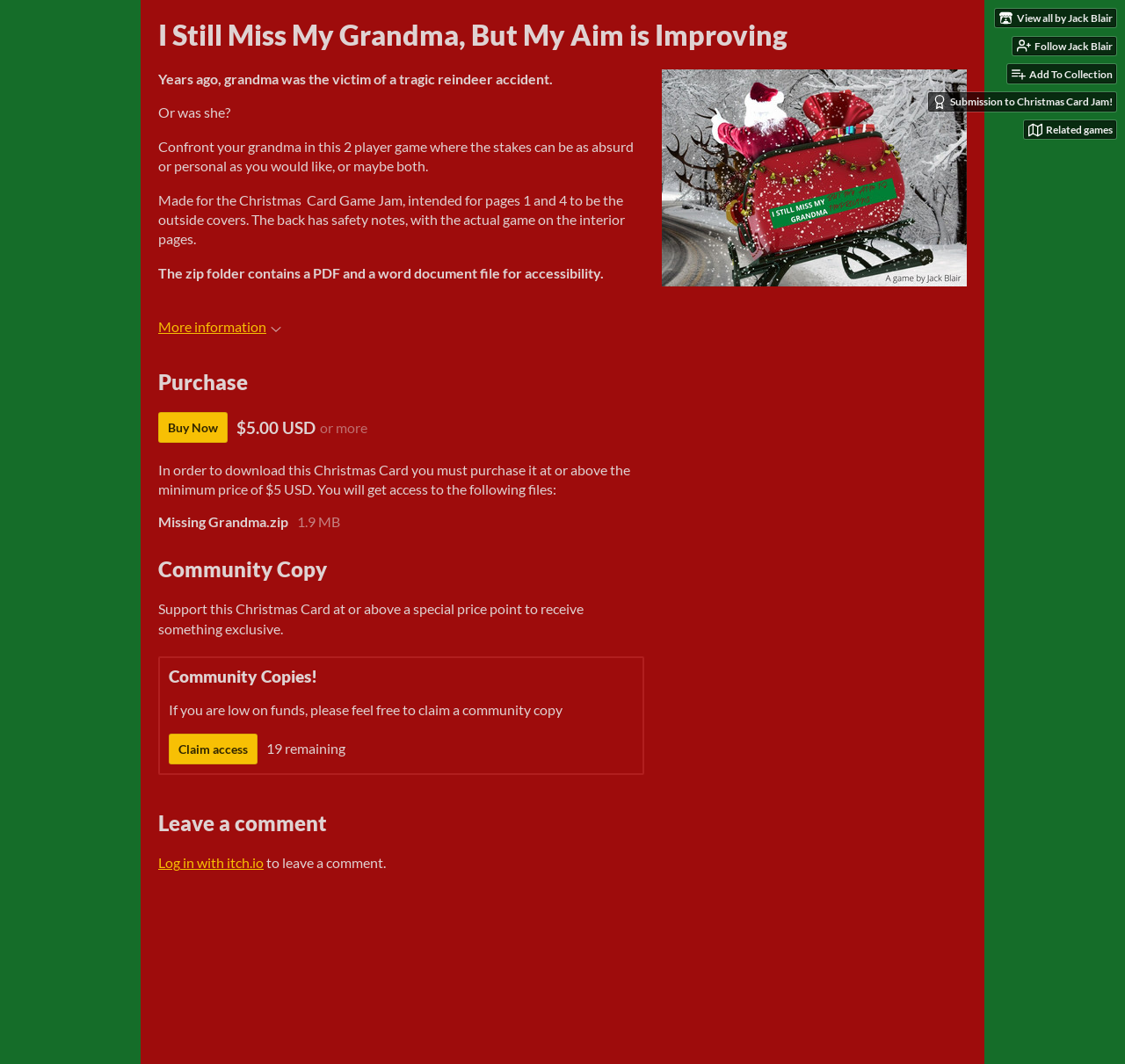Pinpoint the bounding box coordinates of the area that should be clicked to complete the following instruction: "View all games by Jack Blair". The coordinates must be given as four float numbers between 0 and 1, i.e., [left, top, right, bottom].

[0.884, 0.008, 0.992, 0.026]